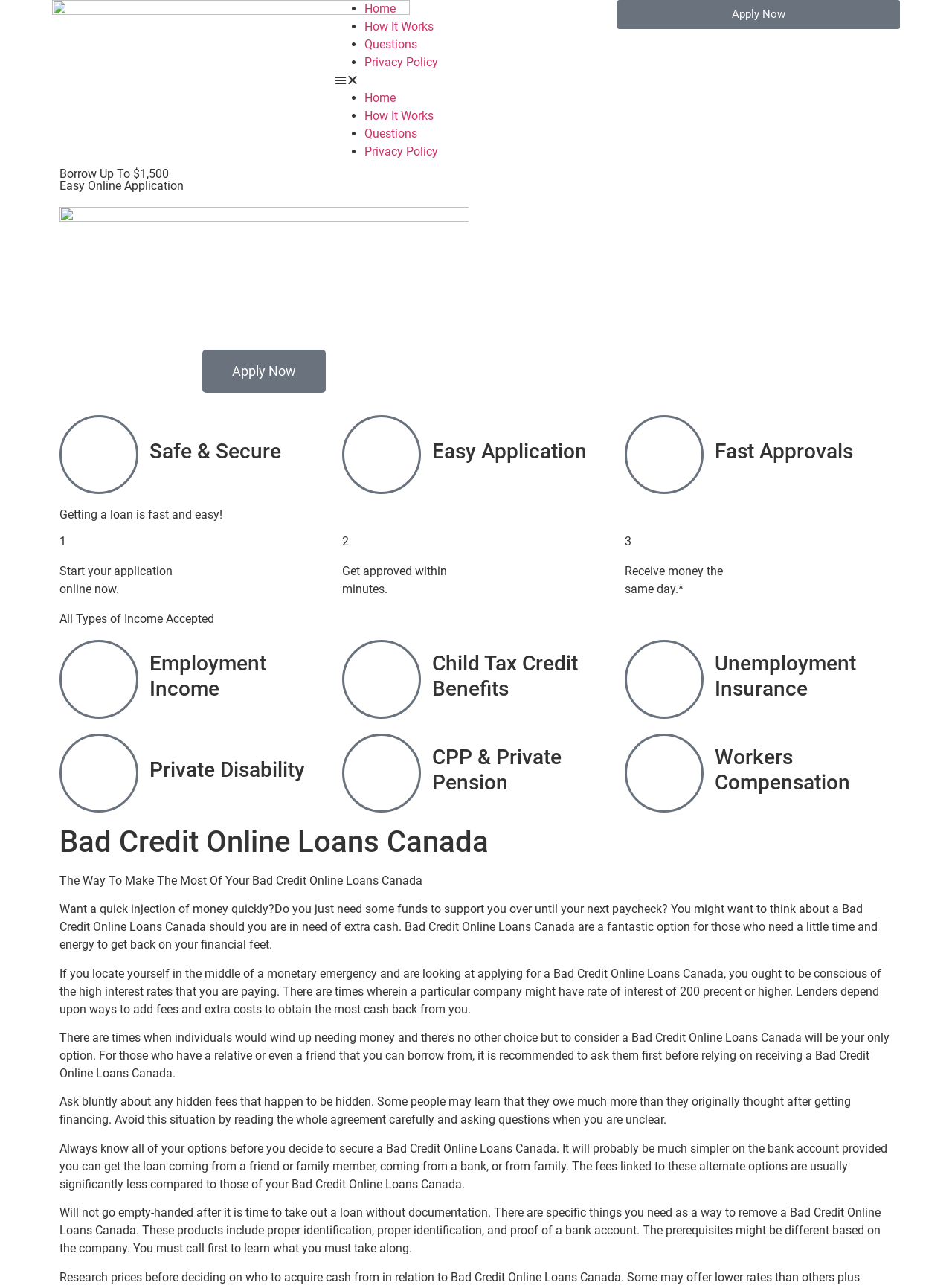Please examine the image and answer the question with a detailed explanation:
What is the purpose of Bad Credit Online Loans Canada?

The answer can be found in the StaticText element 'Want a quick injection of money quickly?Do you just need some funds to support you over until your next paycheck? You might want to think about a Bad Credit Online Loans Canada should you are in need of extra cash.' which is located at the bottom of the webpage, indicating that the purpose of Bad Credit Online Loans Canada is to provide a quick injection of money.